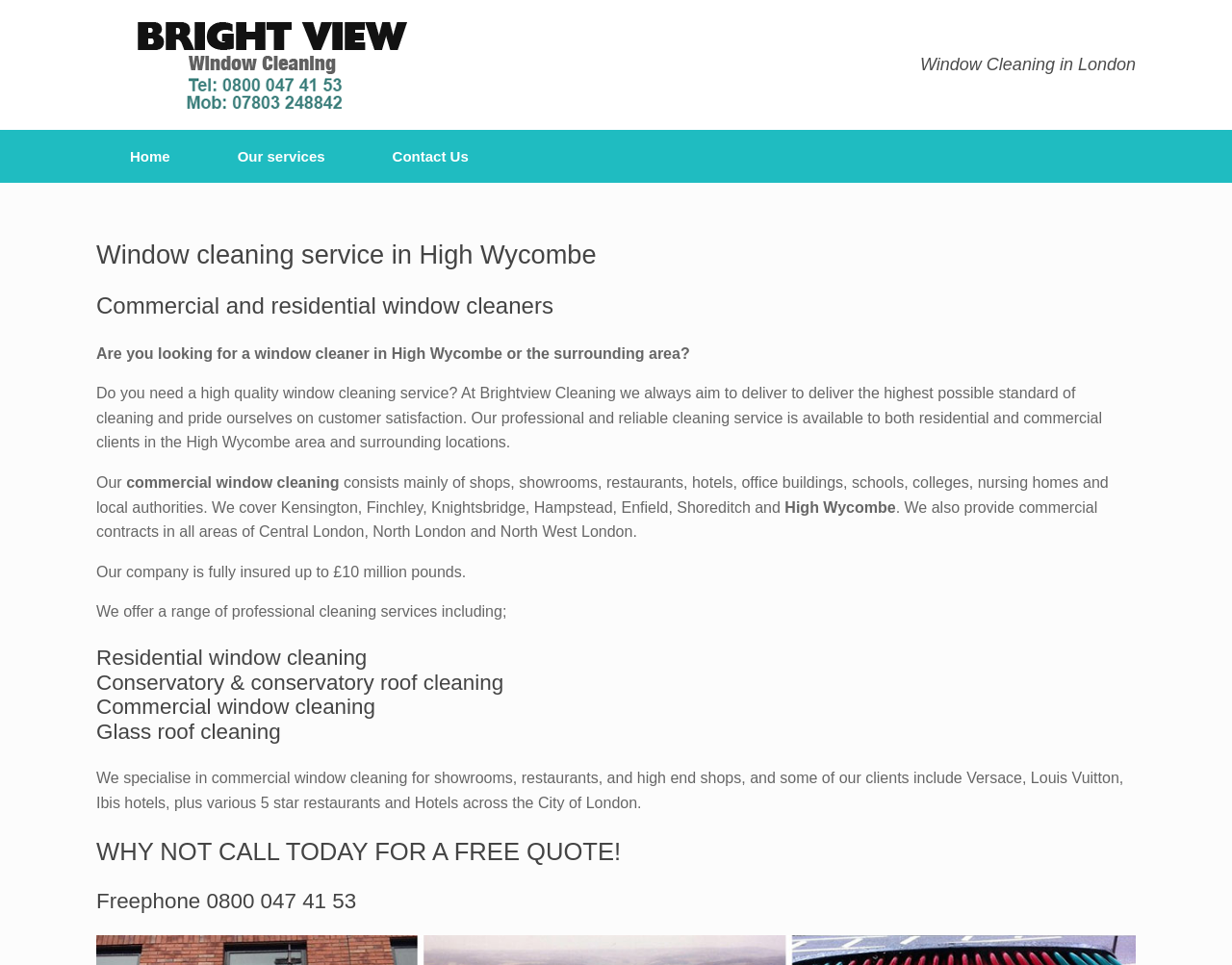What is one type of cleaning service they offer?
Carefully analyze the image and provide a thorough answer to the question.

I found the answer by reading the heading 'Residential window cleaning Conservatory & conservatory roof cleaning Commercial window cleaning Glass roof cleaning' which lists the types of cleaning services they offer, and one of them is Glass roof cleaning.